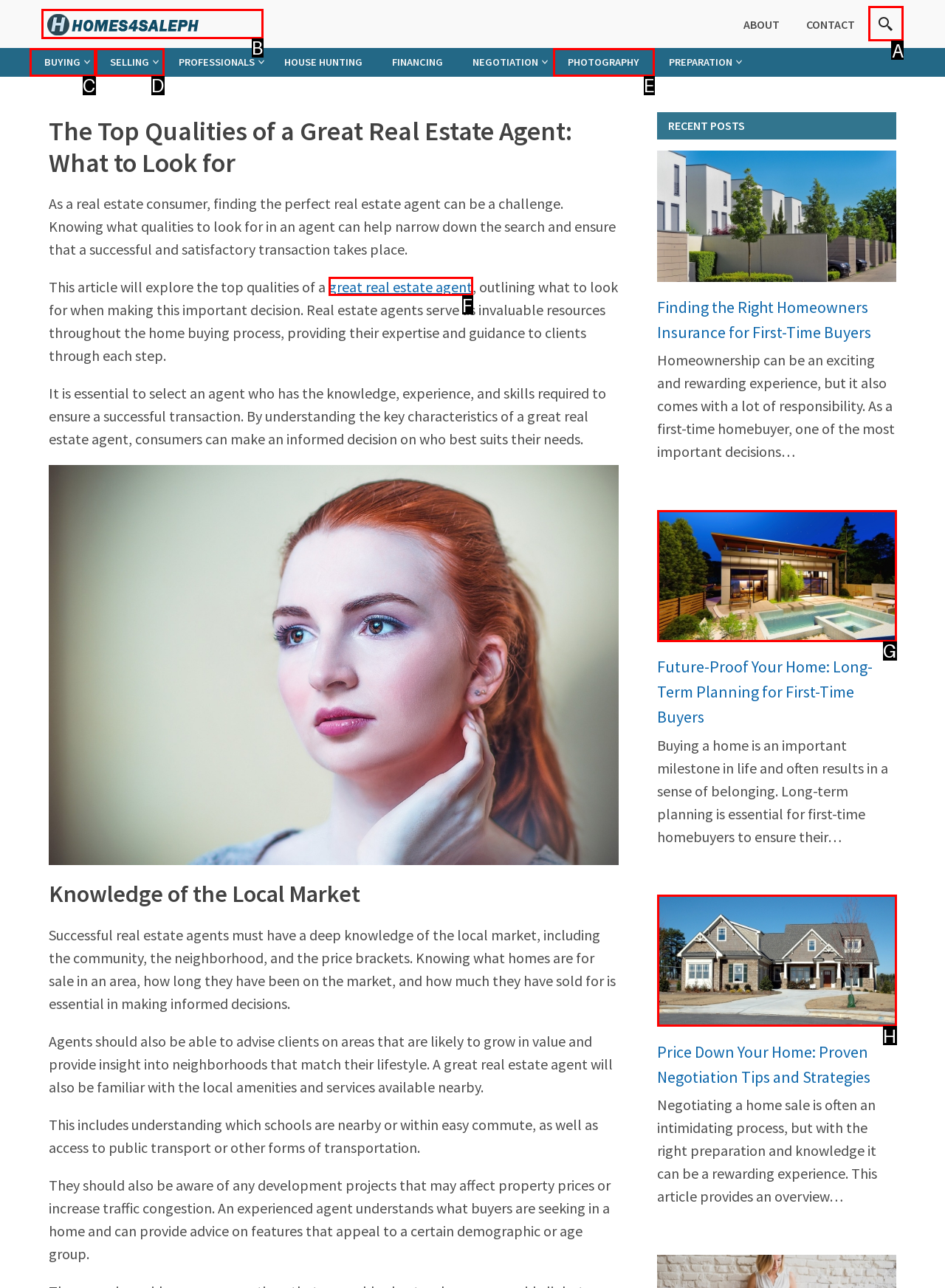Tell me which option I should click to complete the following task: Click the 'SEARCH' button Answer with the option's letter from the given choices directly.

A